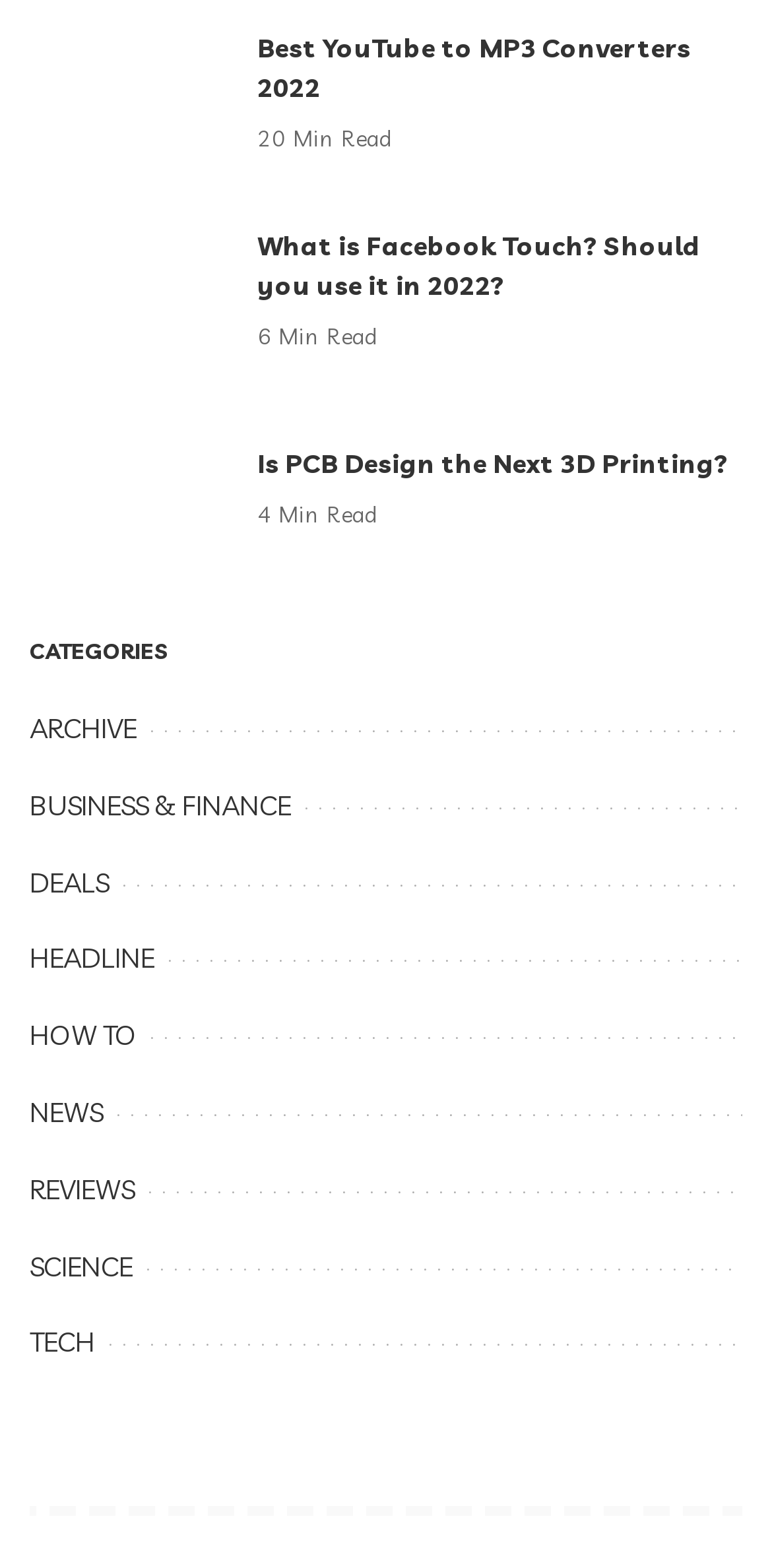Please find the bounding box coordinates for the clickable element needed to perform this instruction: "Explore the topic of PCB design and 3D printing".

[0.333, 0.285, 0.944, 0.305]